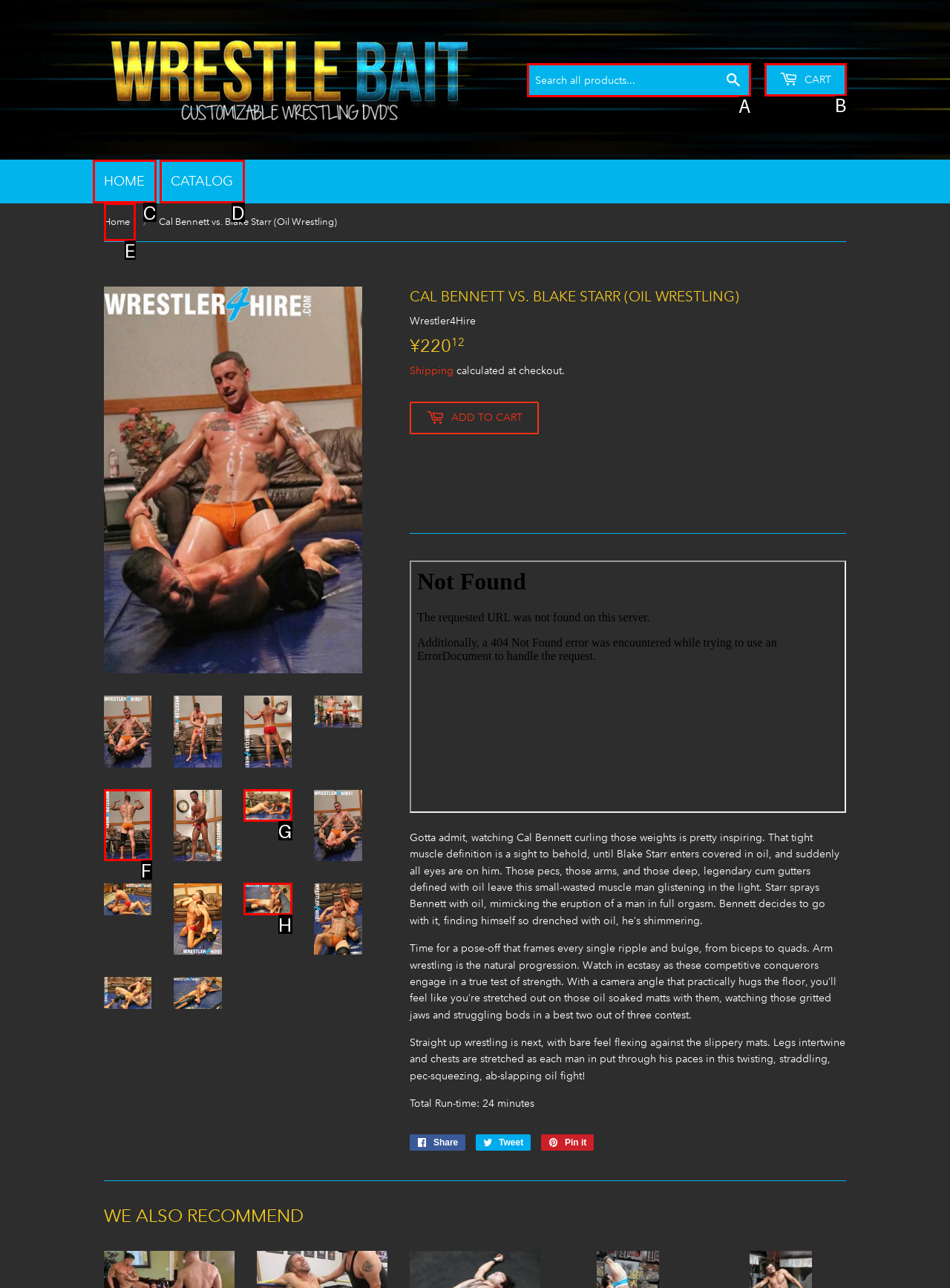Tell me which one HTML element I should click to complete the following task: Search all products Answer with the option's letter from the given choices directly.

A